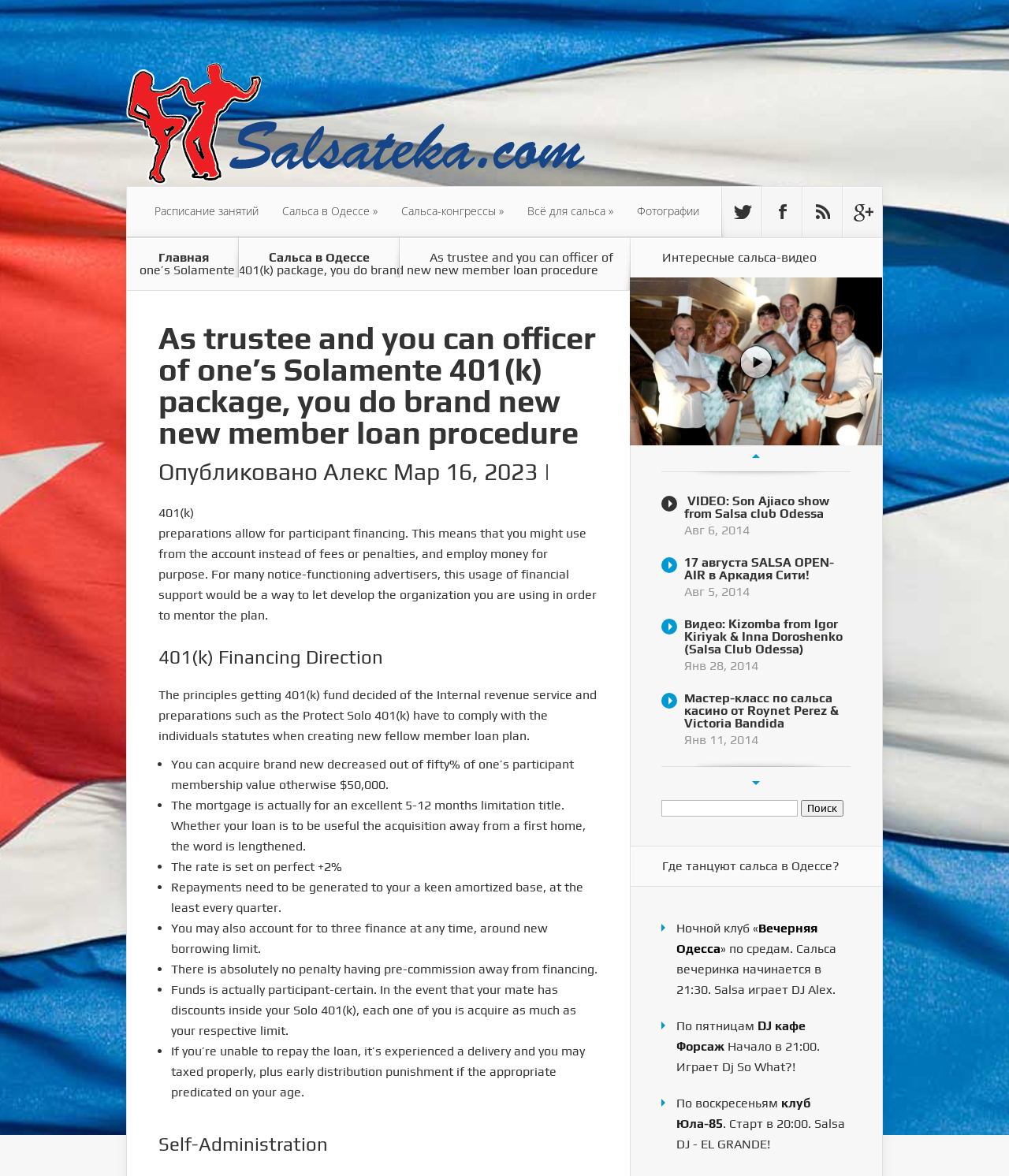Determine the bounding box coordinates of the clickable region to execute the instruction: "Search for something". The coordinates should be four float numbers between 0 and 1, denoted as [left, top, right, bottom].

[0.655, 0.68, 0.791, 0.694]